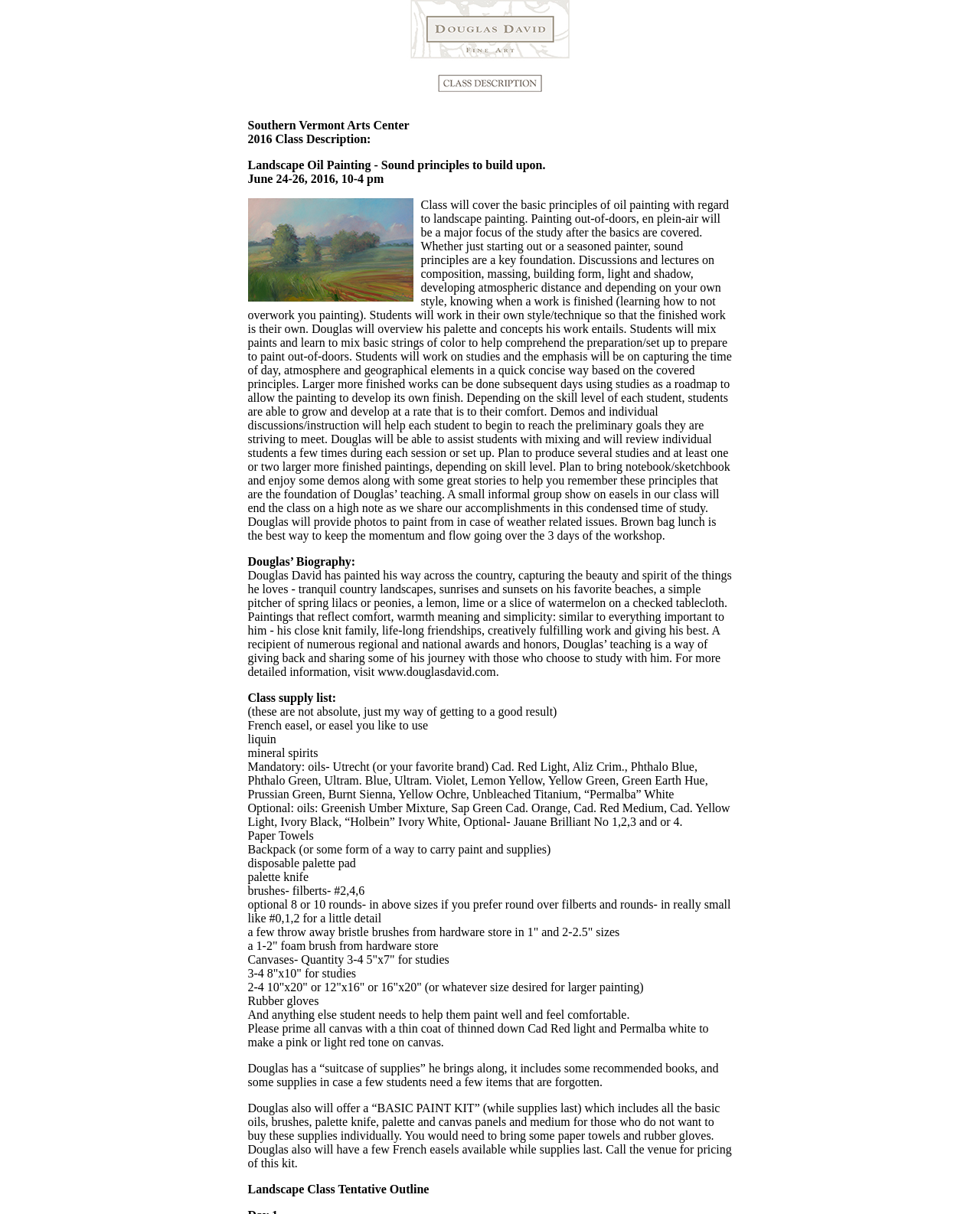Identify the bounding box for the UI element specified in this description: "alt="[Picture]"". The coordinates must be four float numbers between 0 and 1, formatted as [left, top, right, bottom].

[0.289, 0.078, 0.711, 0.088]